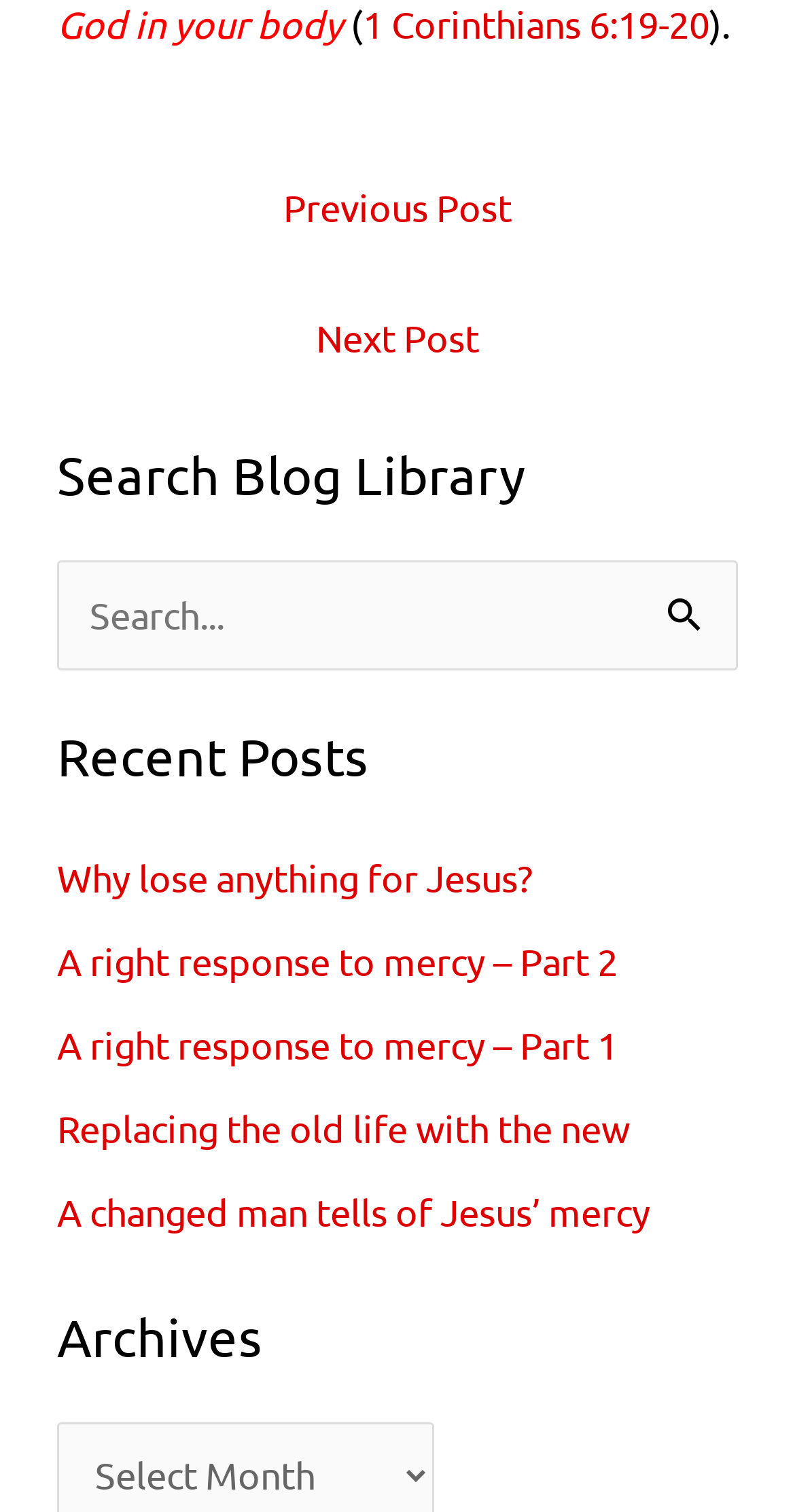Identify the bounding box coordinates of the clickable region to carry out the given instruction: "Search for a blog post".

[0.072, 0.371, 0.928, 0.443]